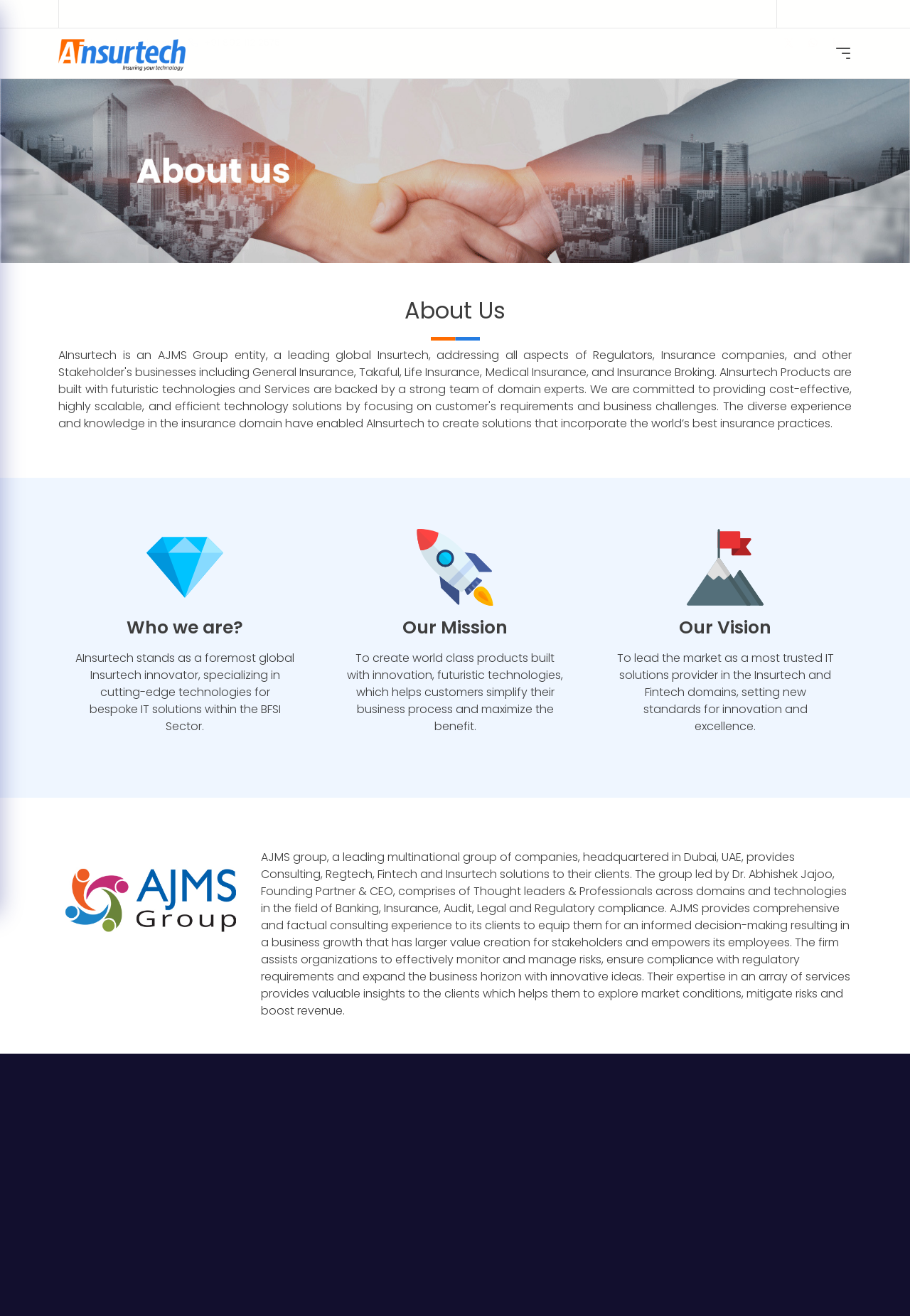Please identify the bounding box coordinates of the region to click in order to complete the given instruction: "Click the 'Logo' image". The coordinates should be four float numbers between 0 and 1, i.e., [left, top, right, bottom].

[0.064, 0.027, 0.204, 0.054]